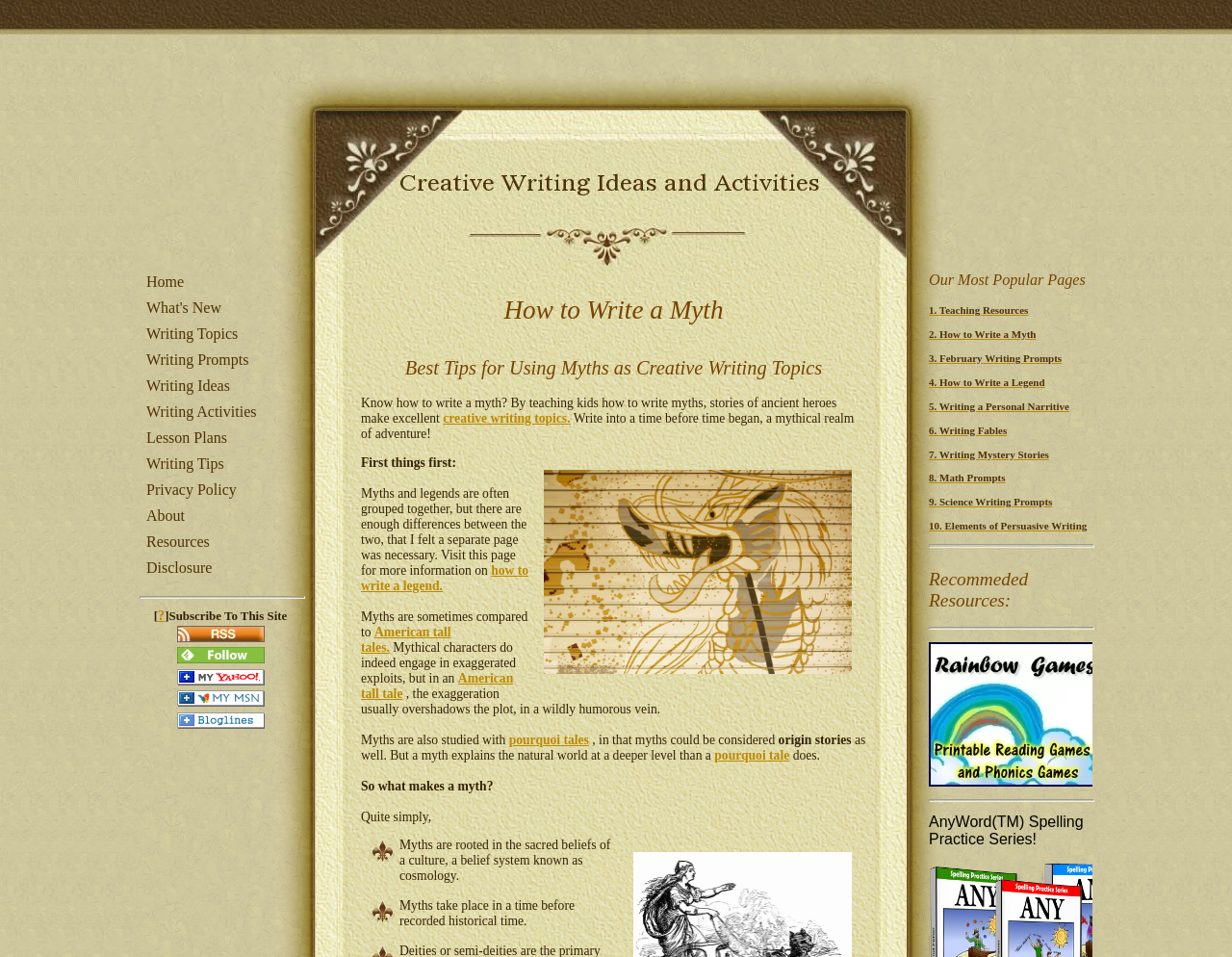Please provide a brief answer to the following inquiry using a single word or phrase:
What is the difference between myths and legends?

Myths are rooted in sacred beliefs